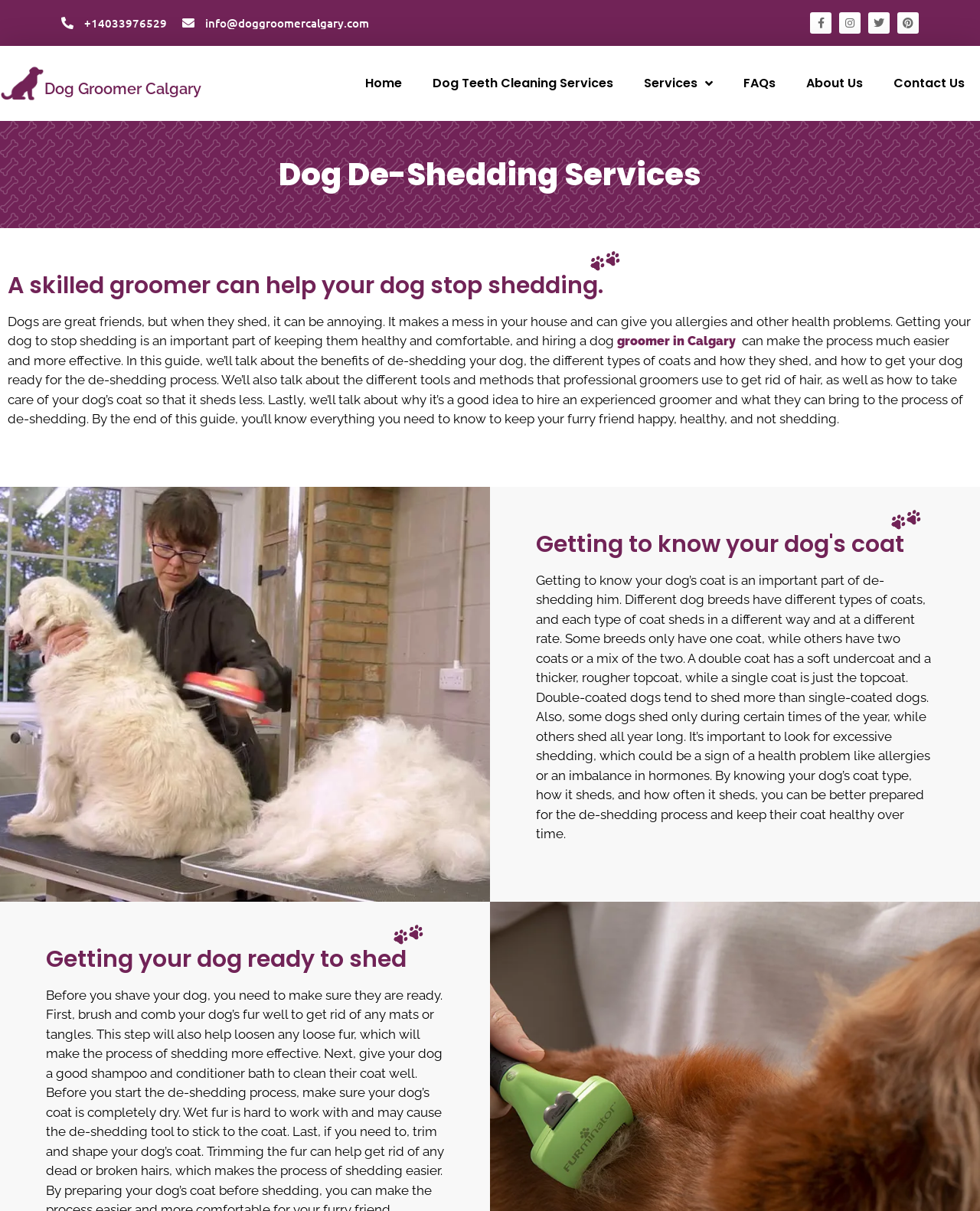Please answer the following question using a single word or phrase: 
How many sections are there in the guide on the webpage?

3